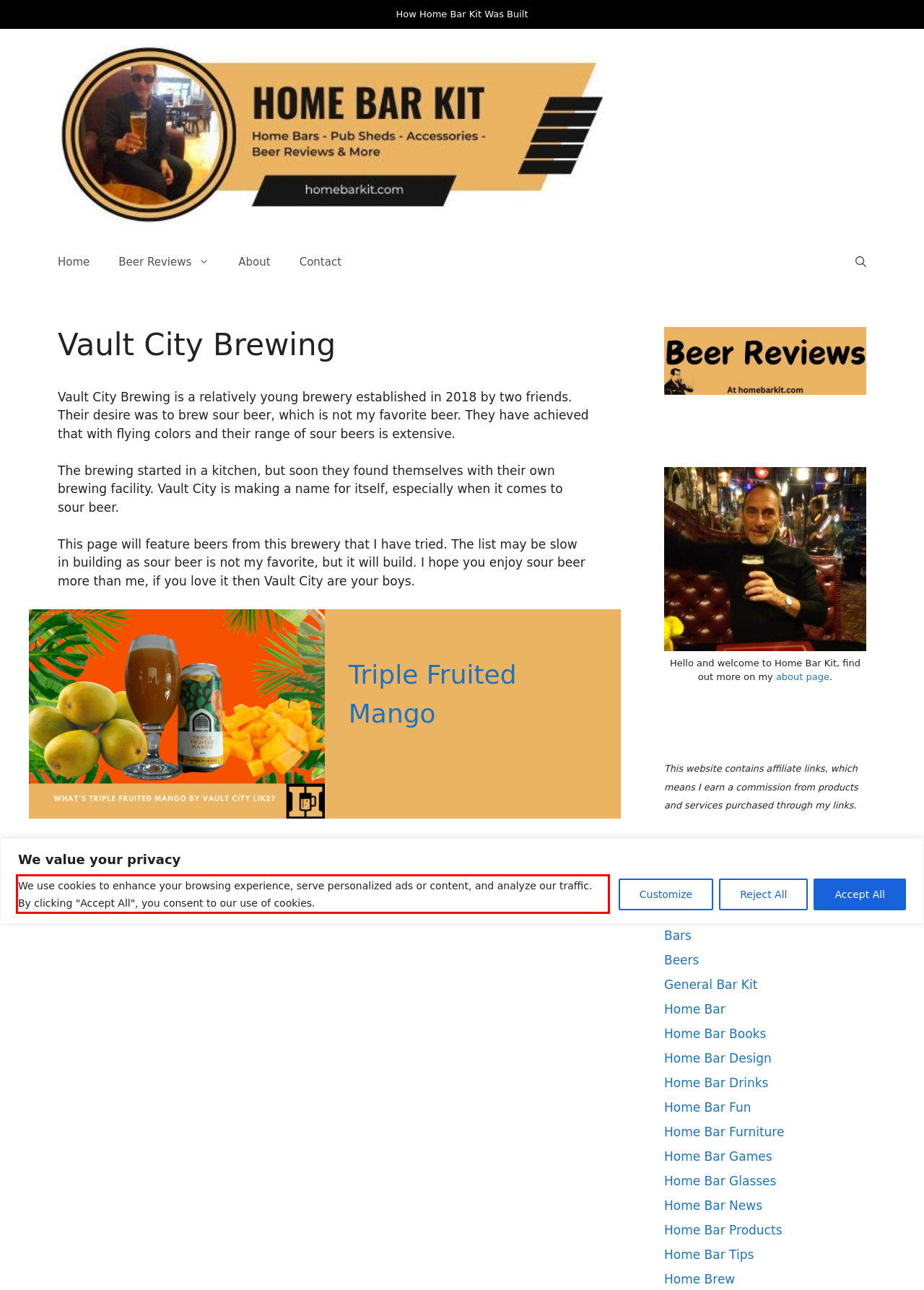Within the provided webpage screenshot, find the red rectangle bounding box and perform OCR to obtain the text content.

We use cookies to enhance your browsing experience, serve personalized ads or content, and analyze our traffic. By clicking "Accept All", you consent to our use of cookies.